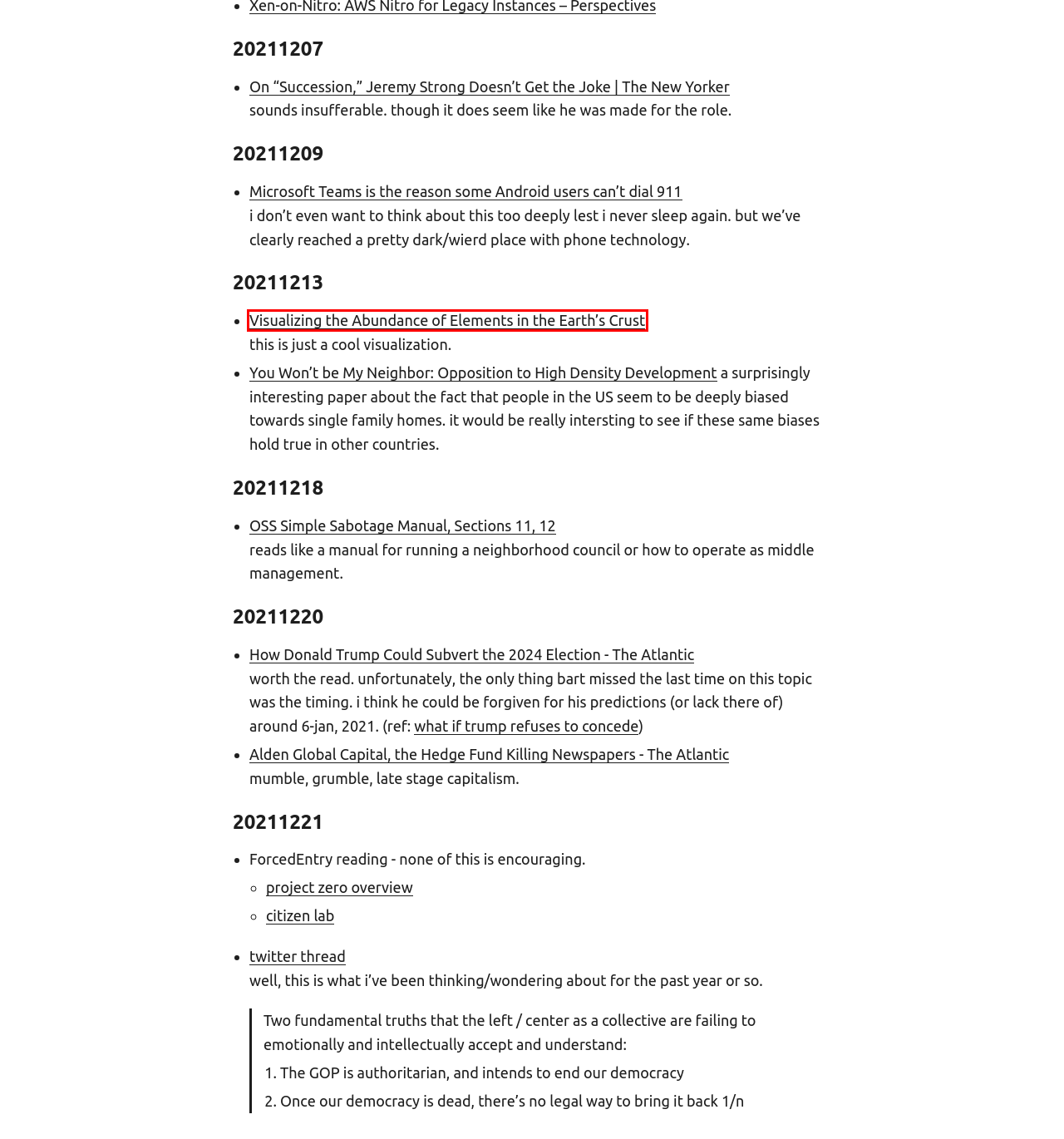You have been given a screenshot of a webpage, where a red bounding box surrounds a UI element. Identify the best matching webpage description for the page that loads after the element in the bounding box is clicked. Options include:
A. Xen-on-Nitro: AWS Nitro for Legacy Instances – Perspectives
B. Visualizing the Abundance of Elements in the Earth’s Crust
C. reading | botwerks
D. archive | botwerks
E. 2024 - now | botwerks
F. OSS Simple Sabotage Manual, Sections 11, 12
G. Microsoft Teams is the reason some Android users can't dial 911
H. The world’s fastest framework for building websites | Hugo

B